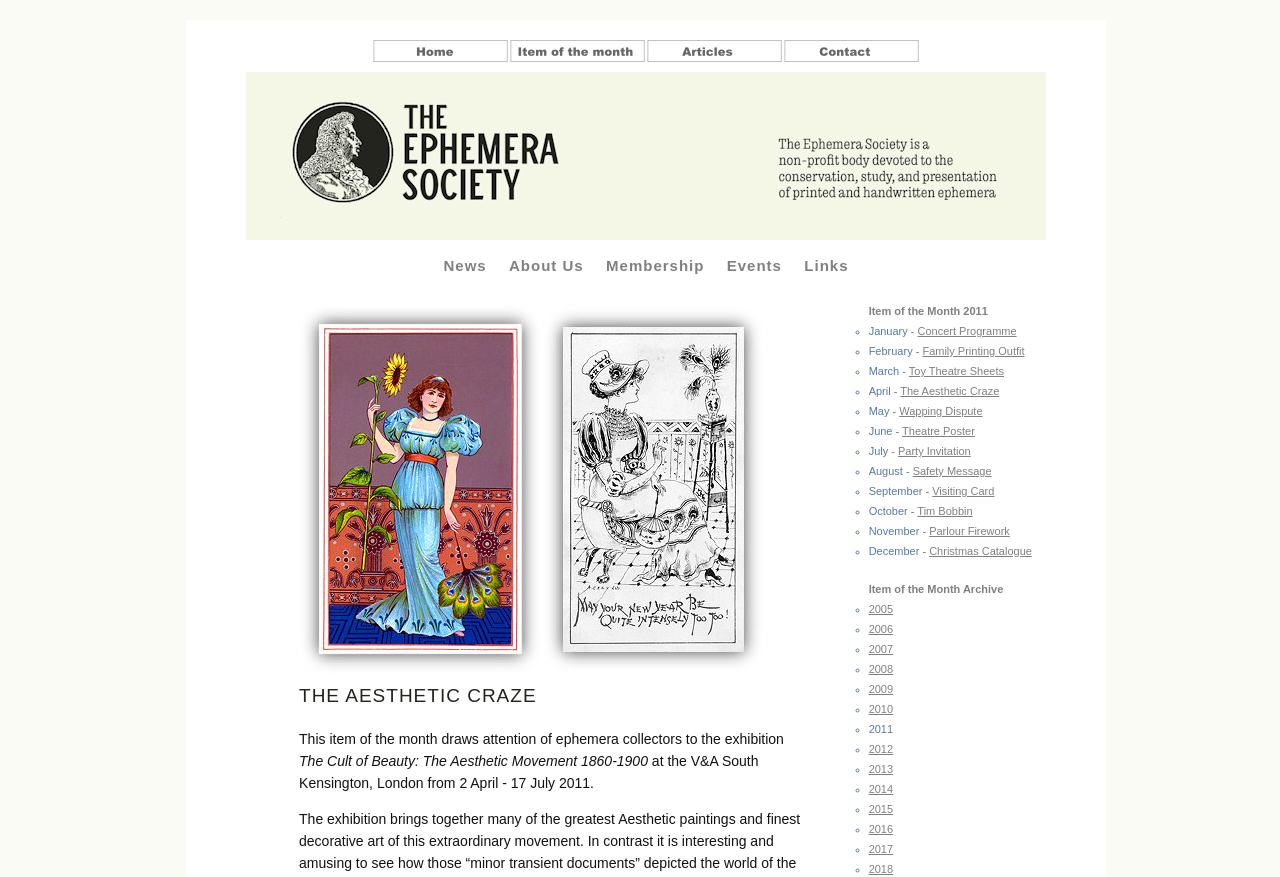Determine the bounding box coordinates of the UI element described below. Use the format (top-left x, top-left y, bottom-right x, bottom-right y) with floating point numbers between 0 and 1: Parlour Firework

[0.726, 0.599, 0.789, 0.612]